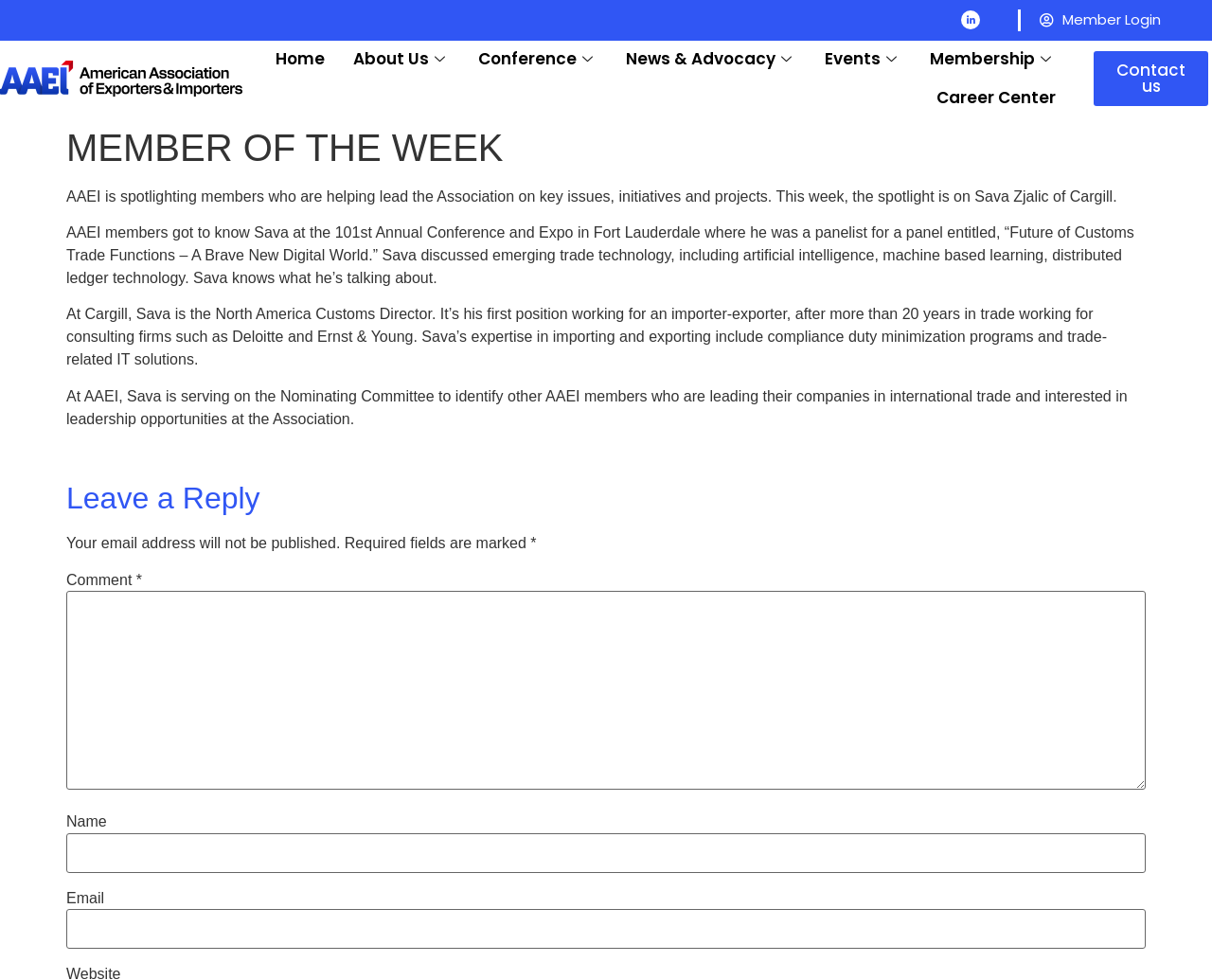Consider the image and give a detailed and elaborate answer to the question: 
What is the purpose of the Nominating Committee that Sava is serving on?

The answer can be found in the StaticText element with the text 'At AAEI, Sava is serving on the Nominating Committee to identify other AAEI members who are leading their companies in international trade and interested in leadership opportunities at the Association.'